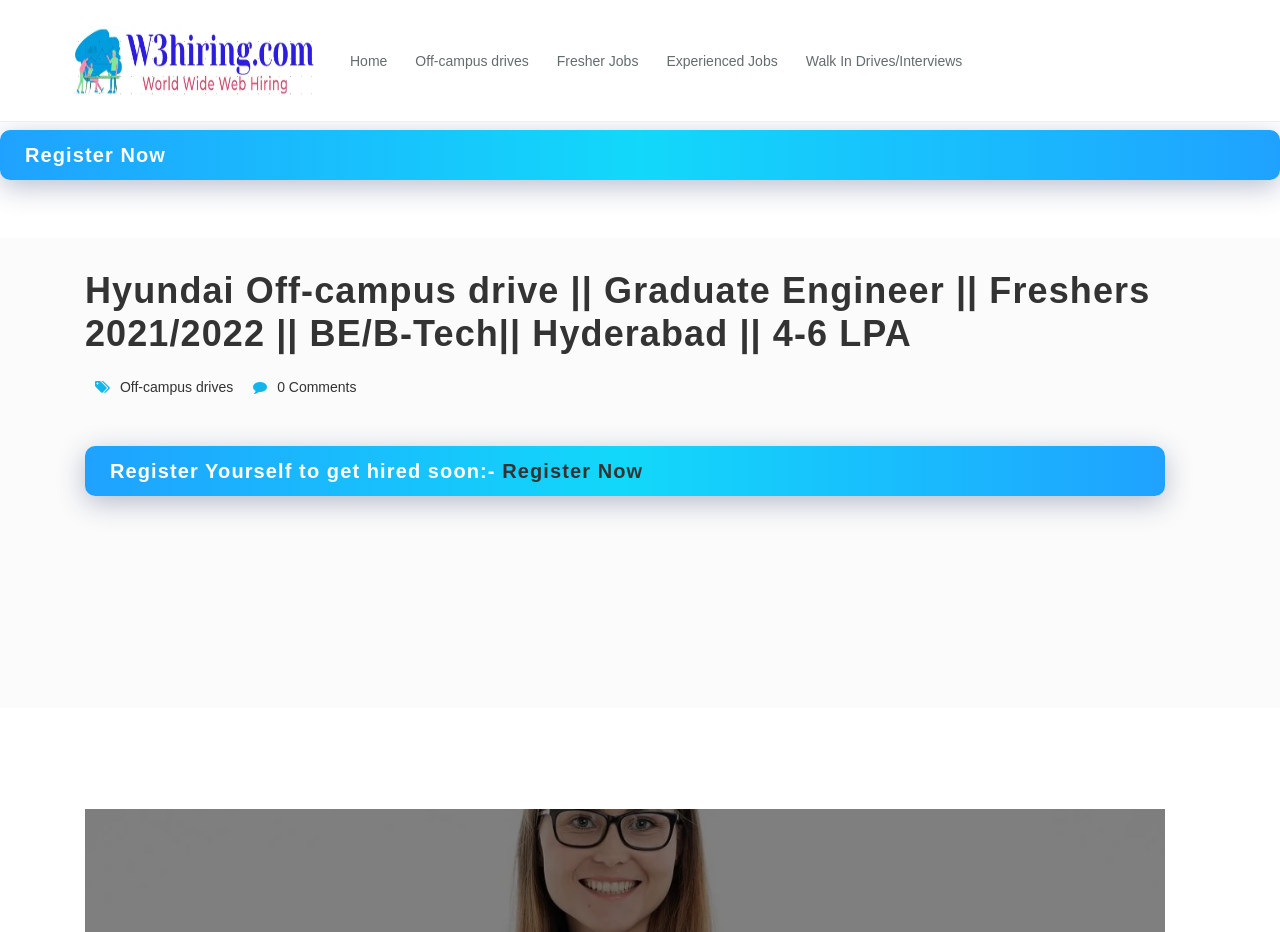Produce a meticulous description of the webpage.

The webpage is about a job posting for a Hyundai off-campus drive for graduate engineers and freshers in 2021/2022. At the top, there is a navigation menu with five links: "Home", "Off-campus drives", "Fresher Jobs", "Experienced Jobs", and "Walk In Drives/Interviews". 

Below the navigation menu, there is a prominent heading "Register Now" that spans the entire width of the page. 

The main content of the page is a job posting with a heading that summarizes the job details, including the company, job title, eligibility, location, and salary range. 

On the same level as the job posting heading, there are two links: "Off-campus drives" and "0 Comments". 

Further down, there is another heading that encourages users to register themselves to get hired soon, accompanied by a "Register Now" link. 

The page also features an advertisement iframe that takes up a significant portion of the bottom section.